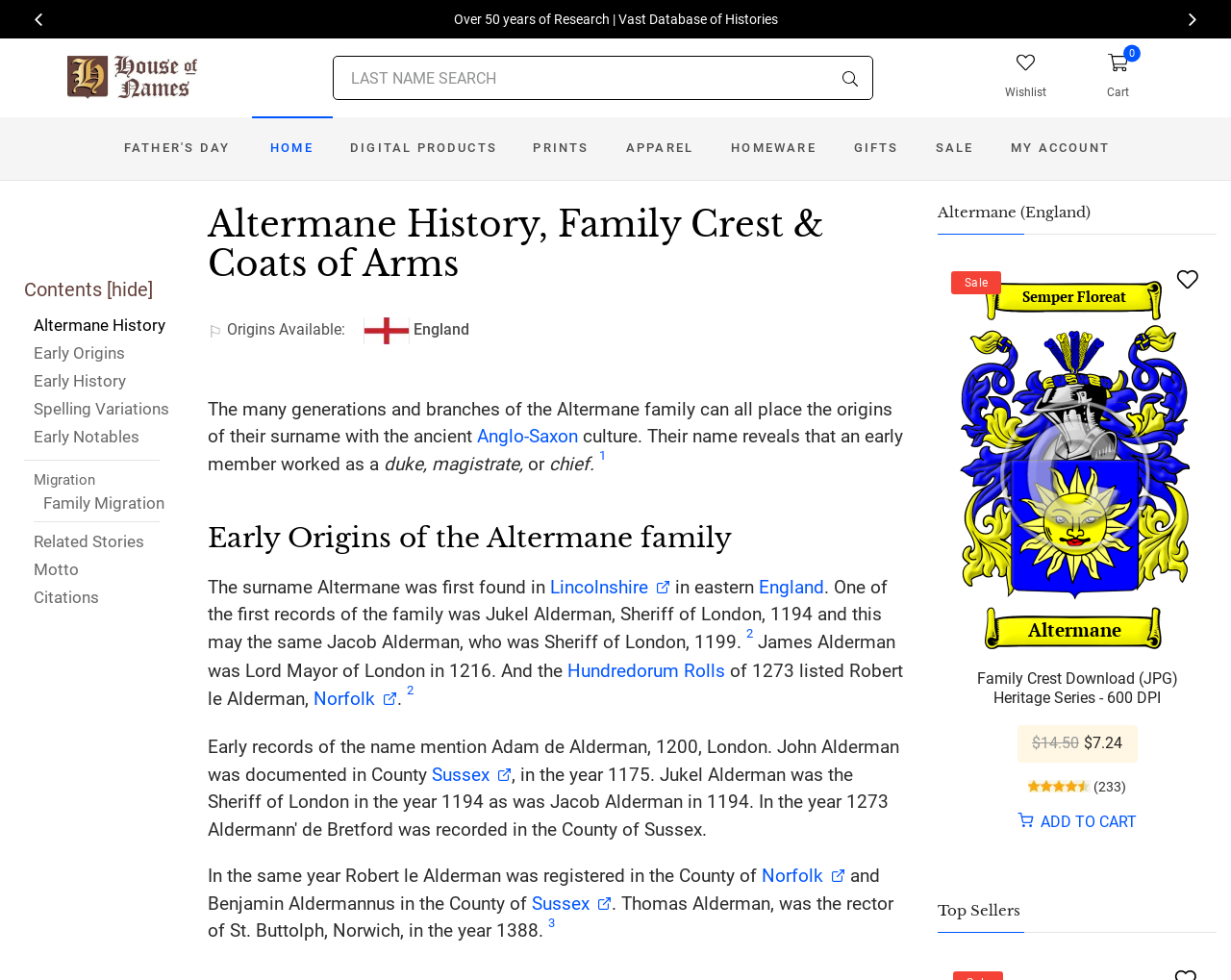Find the bounding box of the UI element described as follows: "Sussex".

[0.351, 0.779, 0.416, 0.802]